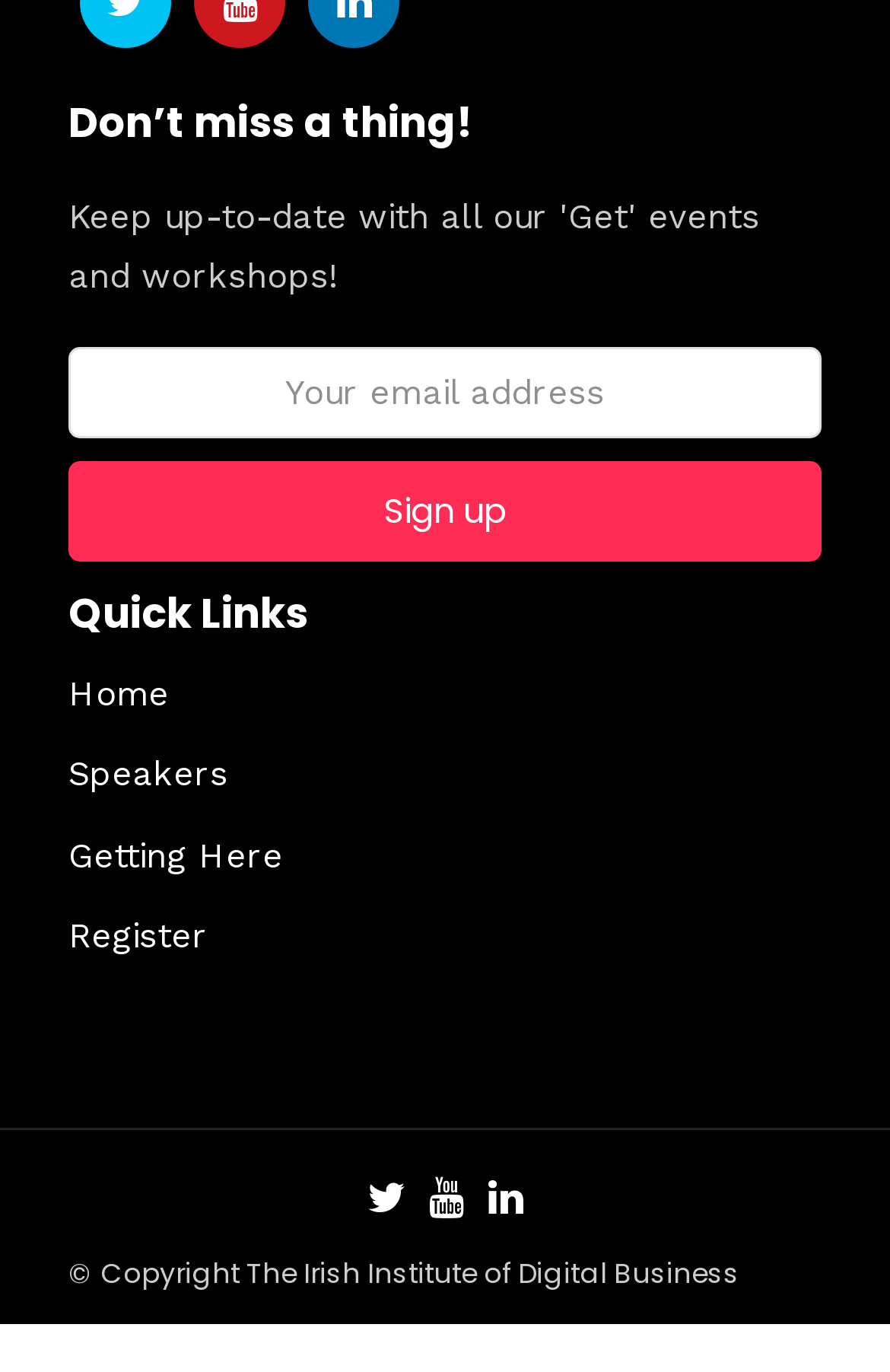Please identify the coordinates of the bounding box that should be clicked to fulfill this instruction: "Check Copyright information".

[0.077, 0.913, 0.831, 0.941]